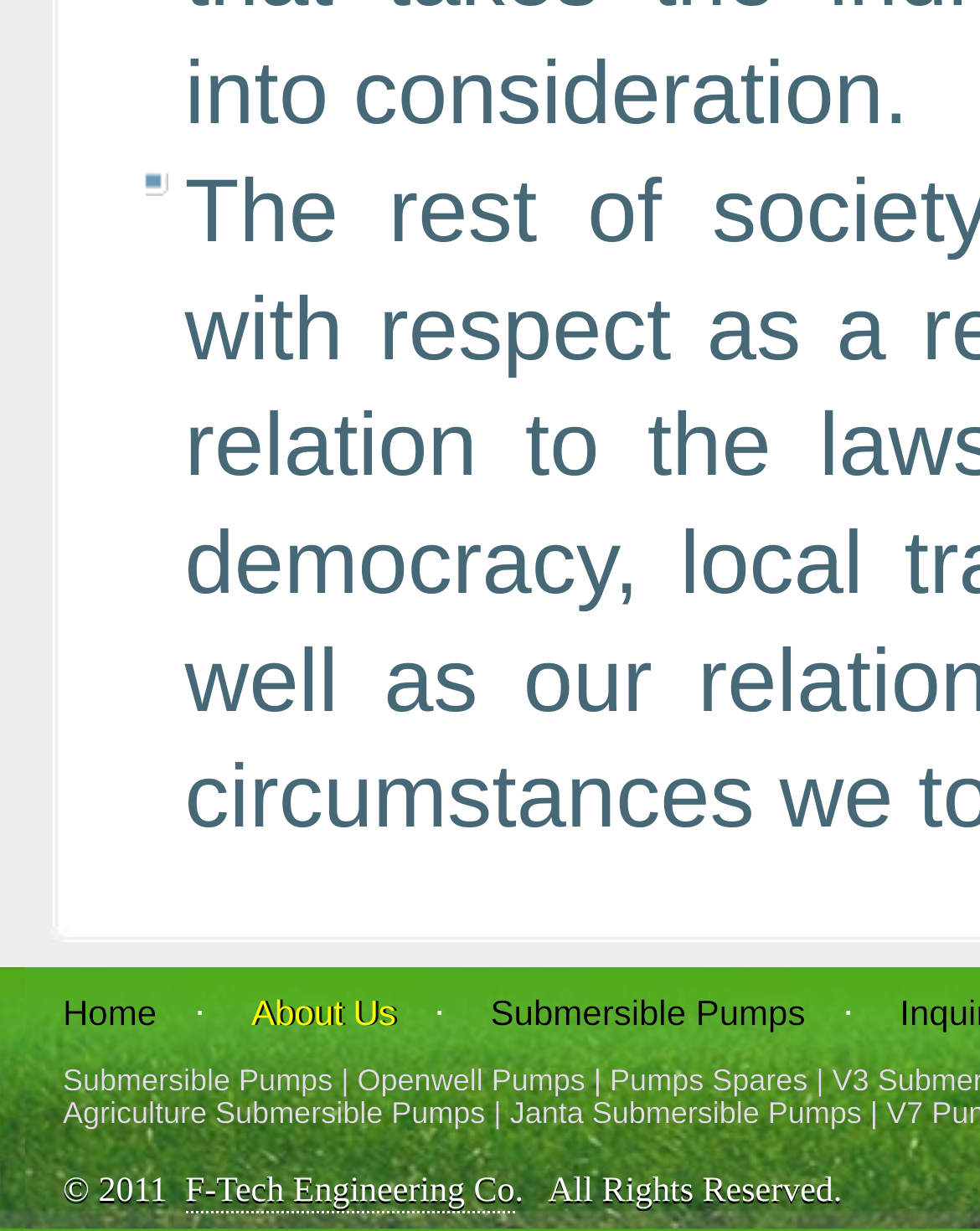Please determine the bounding box coordinates of the element's region to click for the following instruction: "learn about the company".

[0.218, 0.806, 0.443, 0.838]